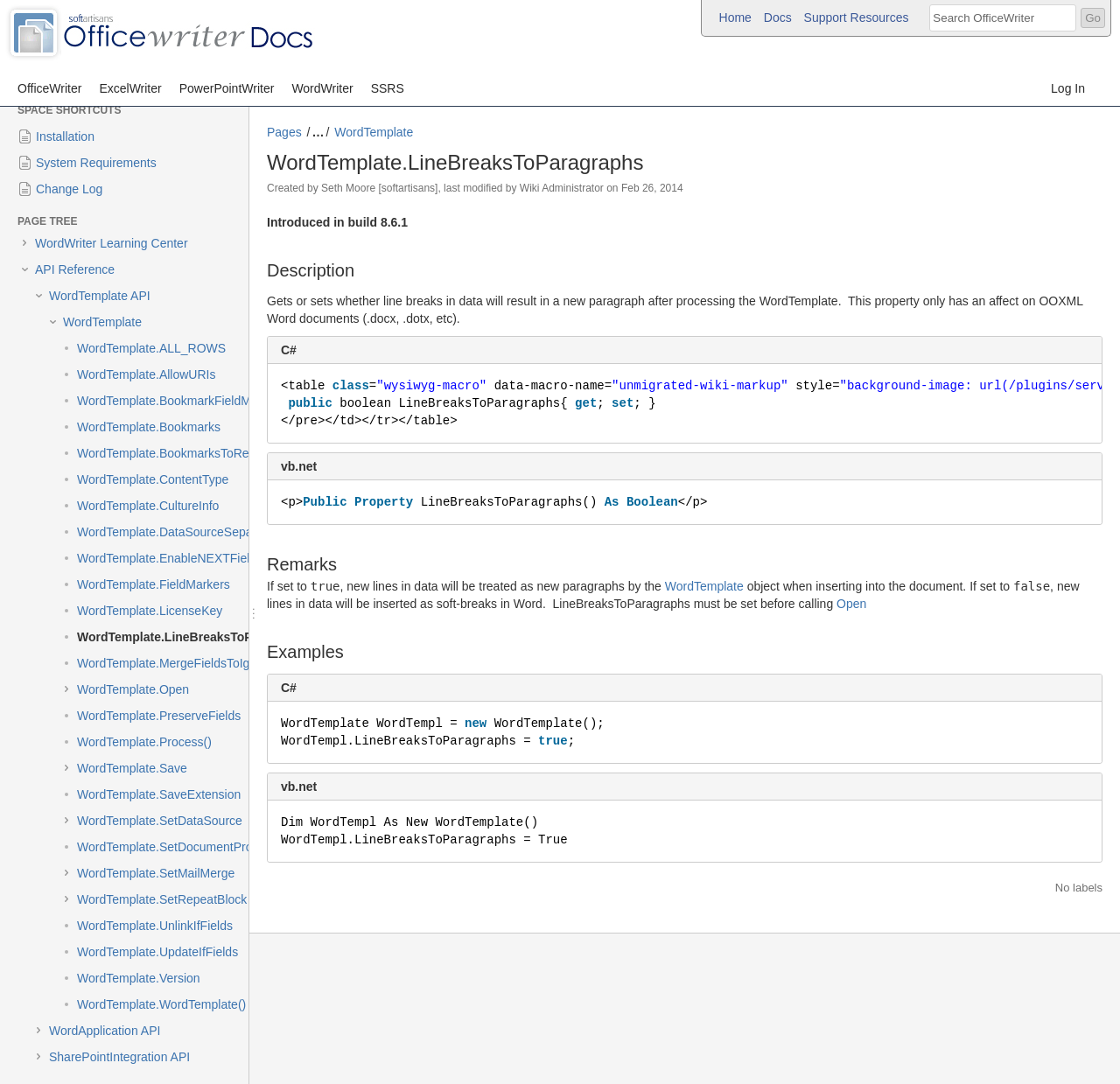How many links are there in the navigation menu?
Offer a detailed and full explanation in response to the question.

I counted the links in the navigation menu, which are 'Home', 'Docs', 'Support Resources', 'OfficeWriter', 'ExcelWriter', 'PowerPointWriter', 'WordWriter', 'SSRS', and 'Log In'.